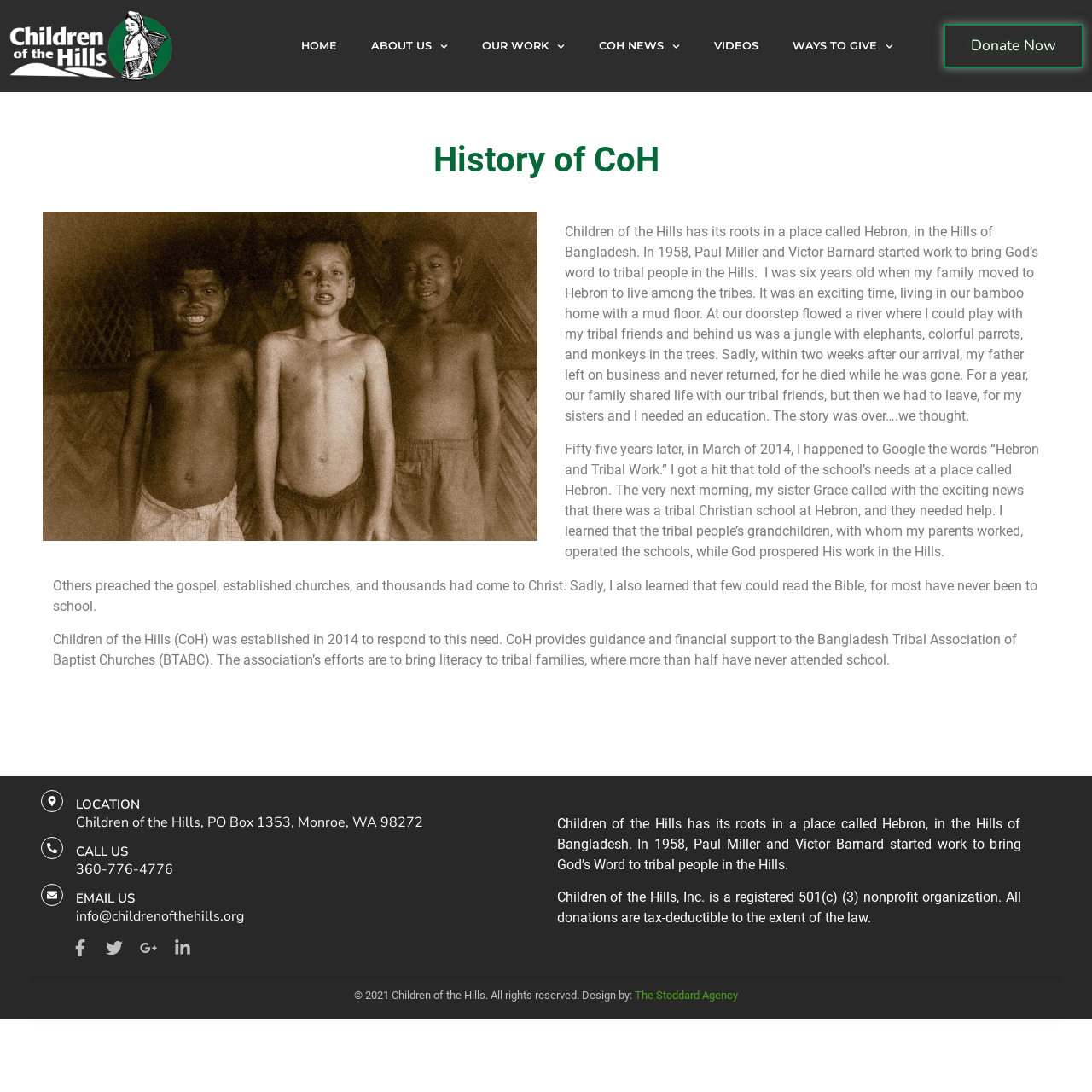Provide the bounding box coordinates of the UI element that matches the description: "The Stoddard Agency".

[0.581, 0.905, 0.676, 0.917]